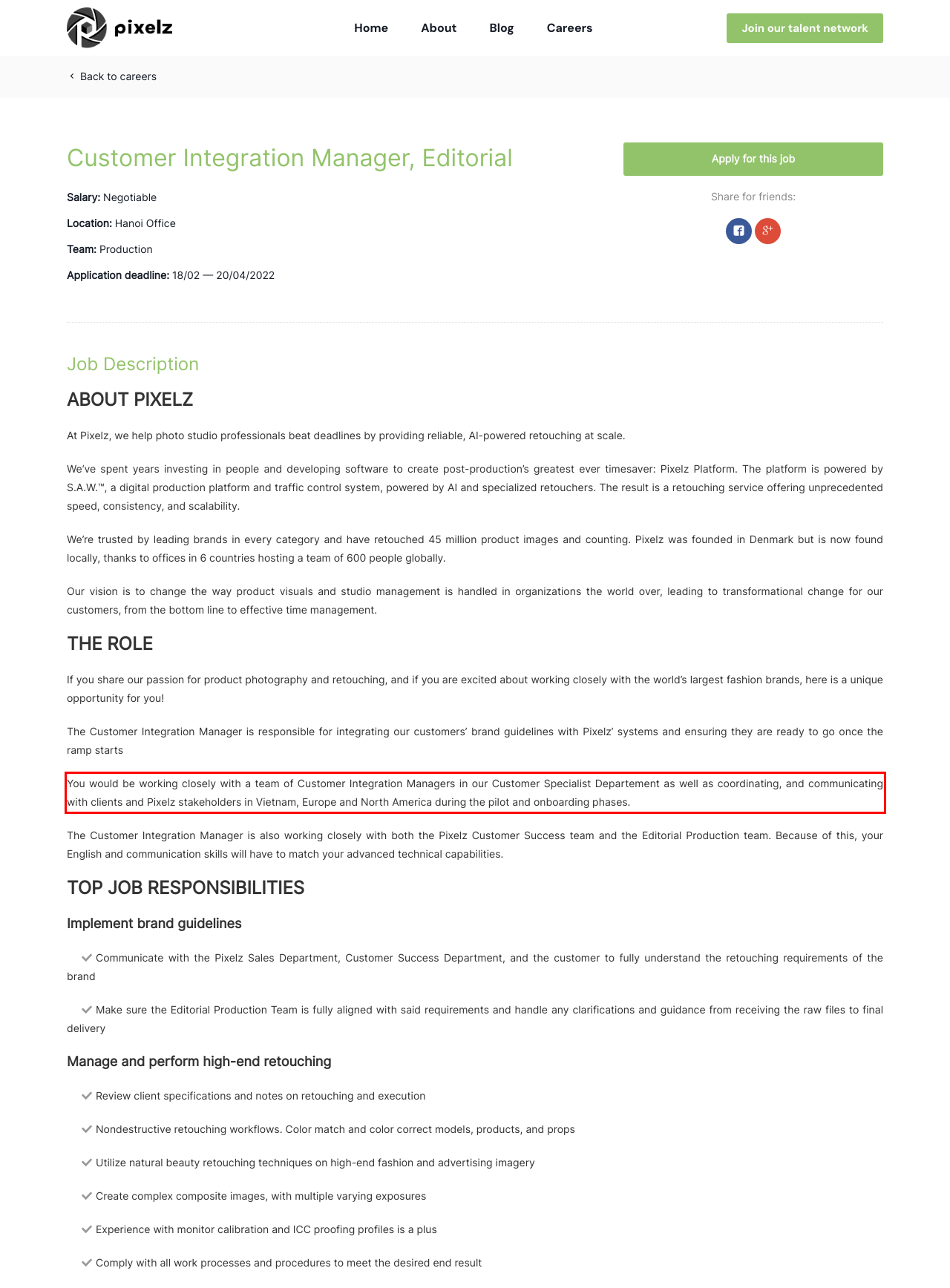Review the webpage screenshot provided, and perform OCR to extract the text from the red bounding box.

You would be working closely with a team of Customer Integration Managers in our Customer Specialist Departement as well as coordinating, and communicating with clients and Pixelz stakeholders in Vietnam, Europe and North America during the pilot and onboarding phases.